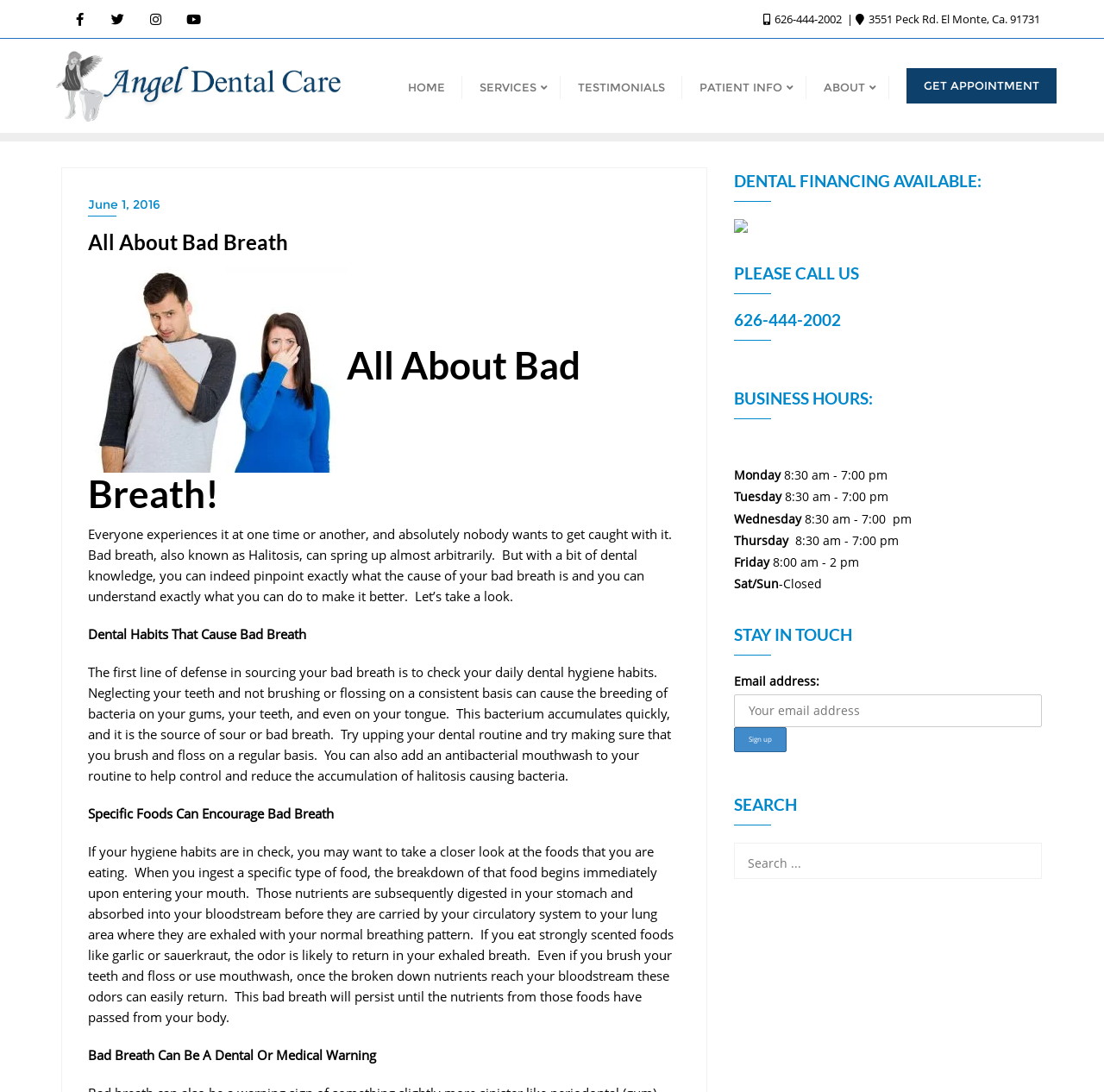What is the phone number to call for an appointment?
Look at the image and answer with only one word or phrase.

626-444-2002